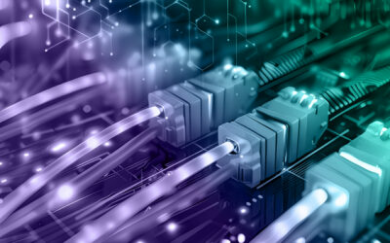Describe every aspect of the image in depth.

The image showcases a close-up view of fiber optic cables connected to a network interface, illustrating the technological complexity of modern broadband infrastructure. The cables emit a soft glow, with vibrant colors blending shades of teal and purple, symbolizing data transmission and connectivity. This visual representation emphasizes the importance of high-speed internet connectivity as discussed in the article titled "Fed Court Ruling on NY Broadband Price Caps Poses New Risk of State Price Regs." This article examines significant legal developments impacting broadband pricing and regulation, making the image relevant to the ongoing conversations about internet access and regulatory frameworks in the digital age.